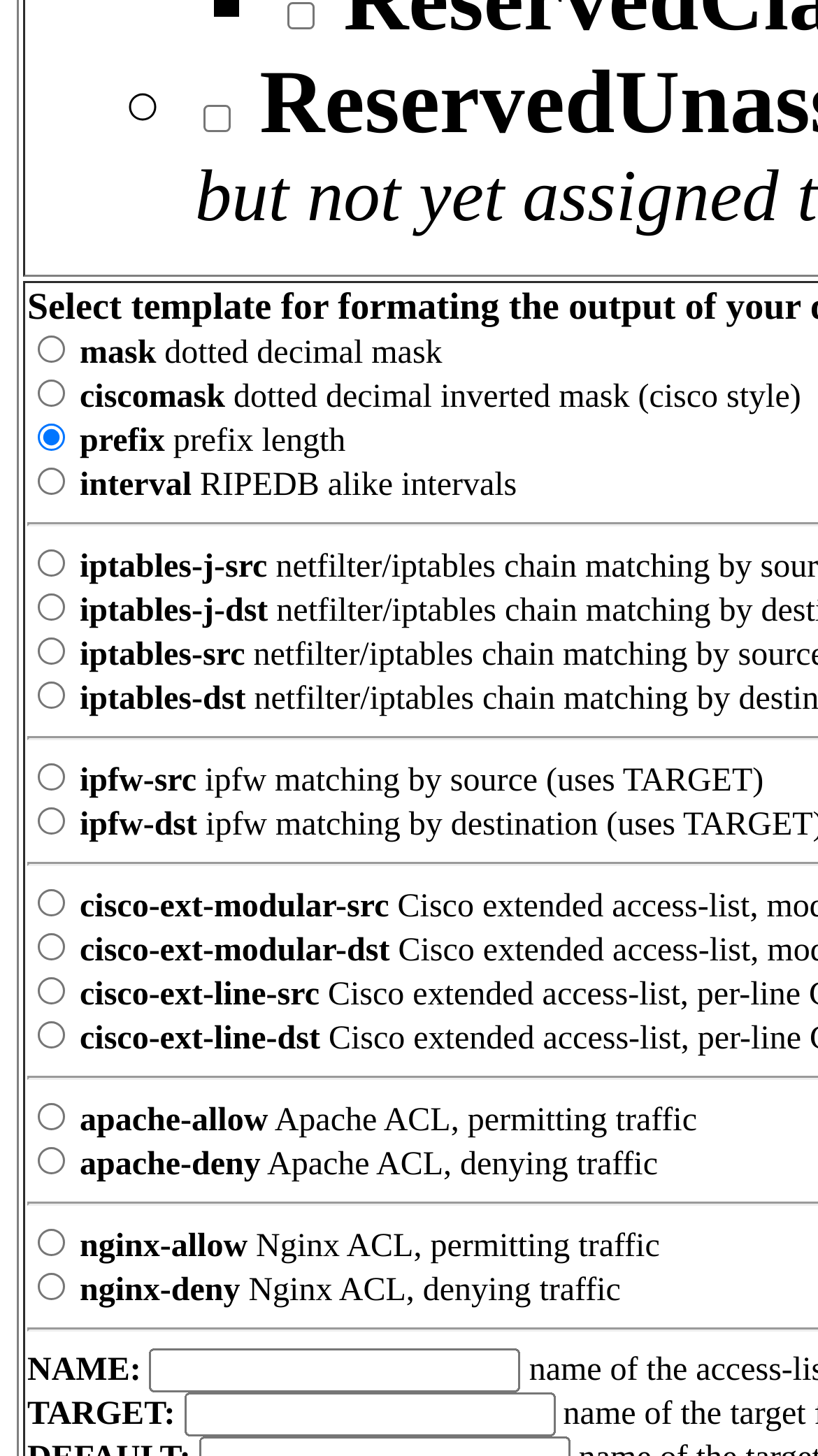Answer in one word or a short phrase: 
How many radio buttons are there?

24